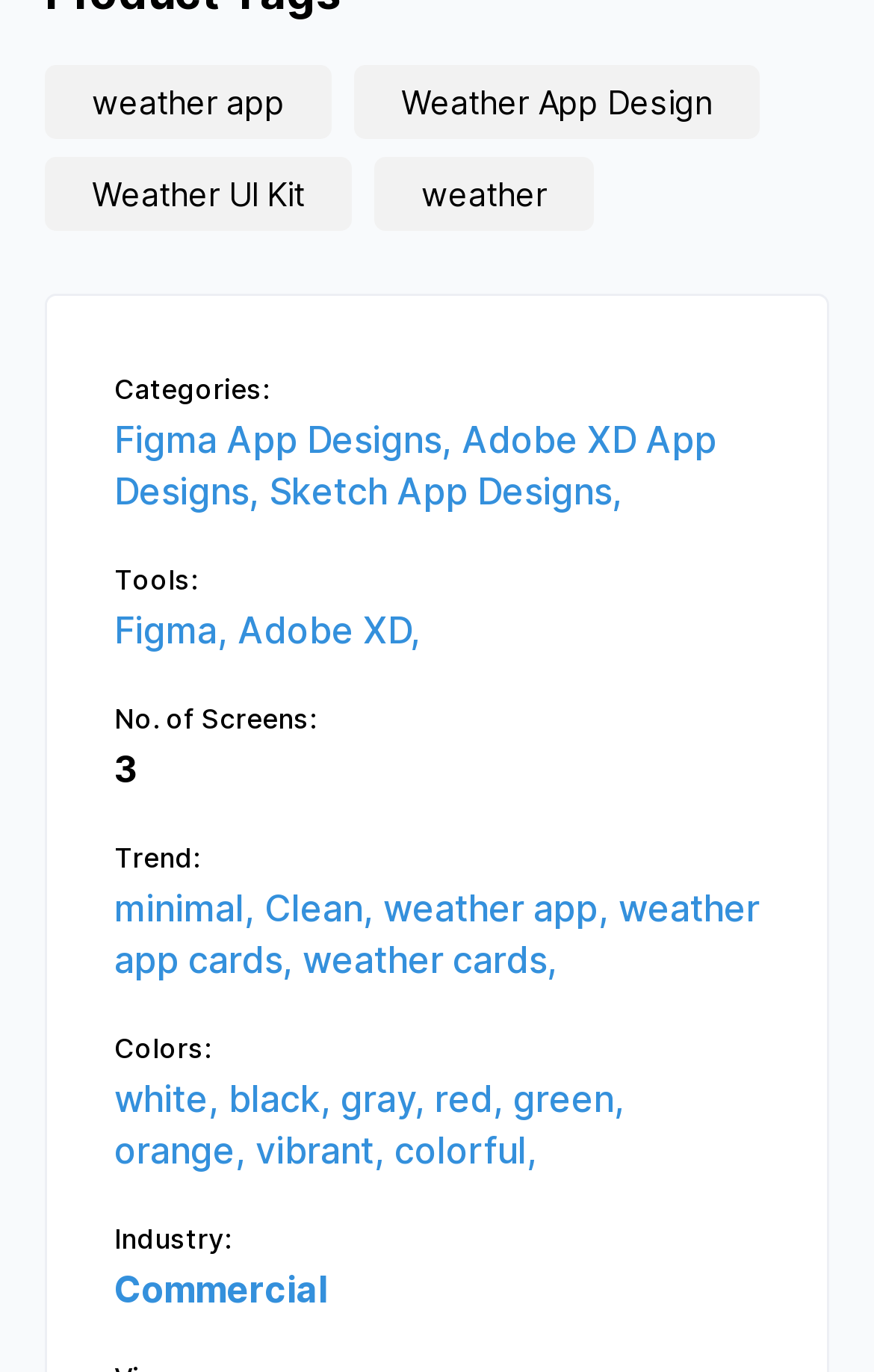Determine the bounding box for the UI element described here: "black,".

[0.262, 0.784, 0.39, 0.817]